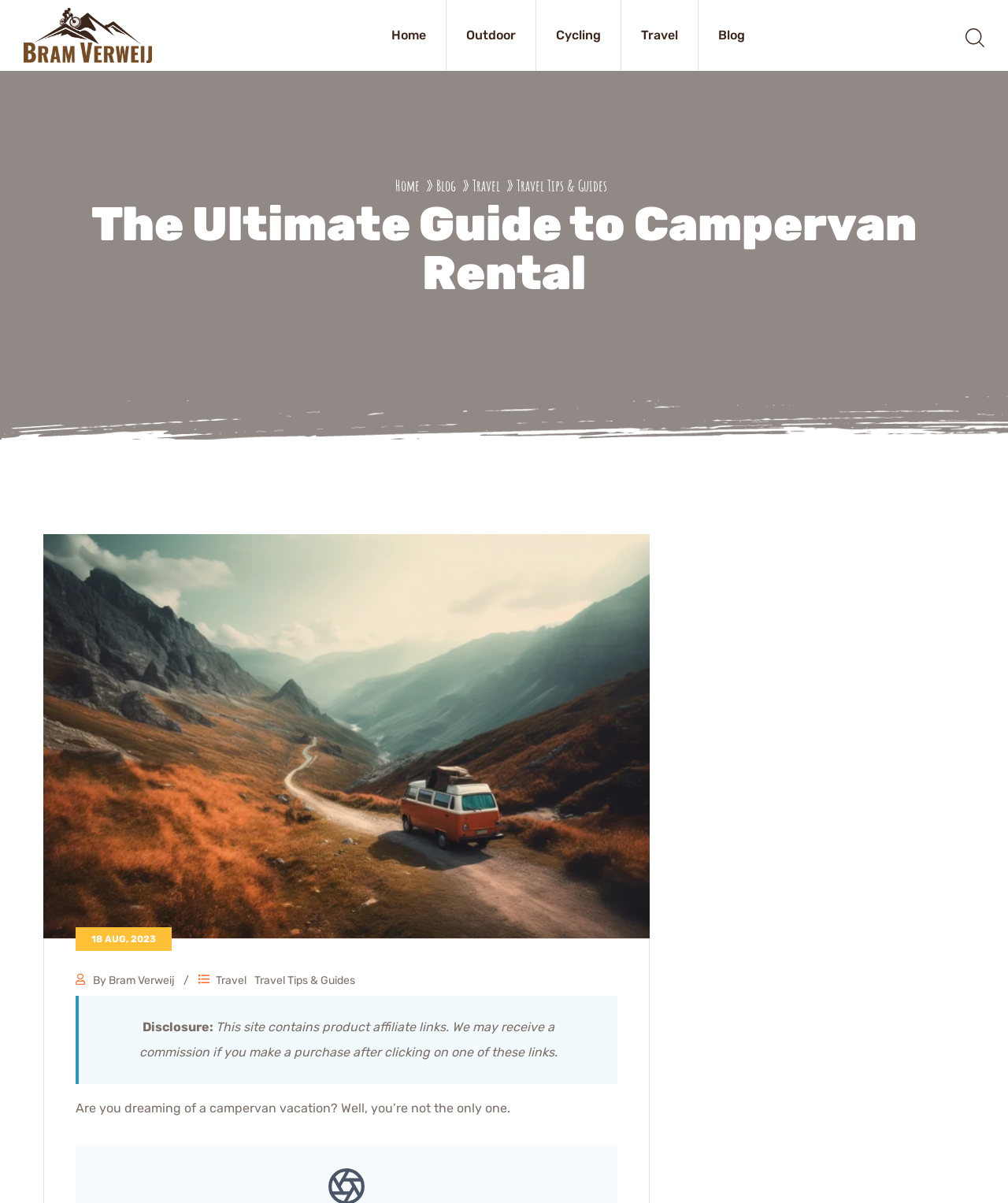Locate the coordinates of the bounding box for the clickable region that fulfills this instruction: "Expand Outdoor".

[0.463, 0.02, 0.512, 0.039]